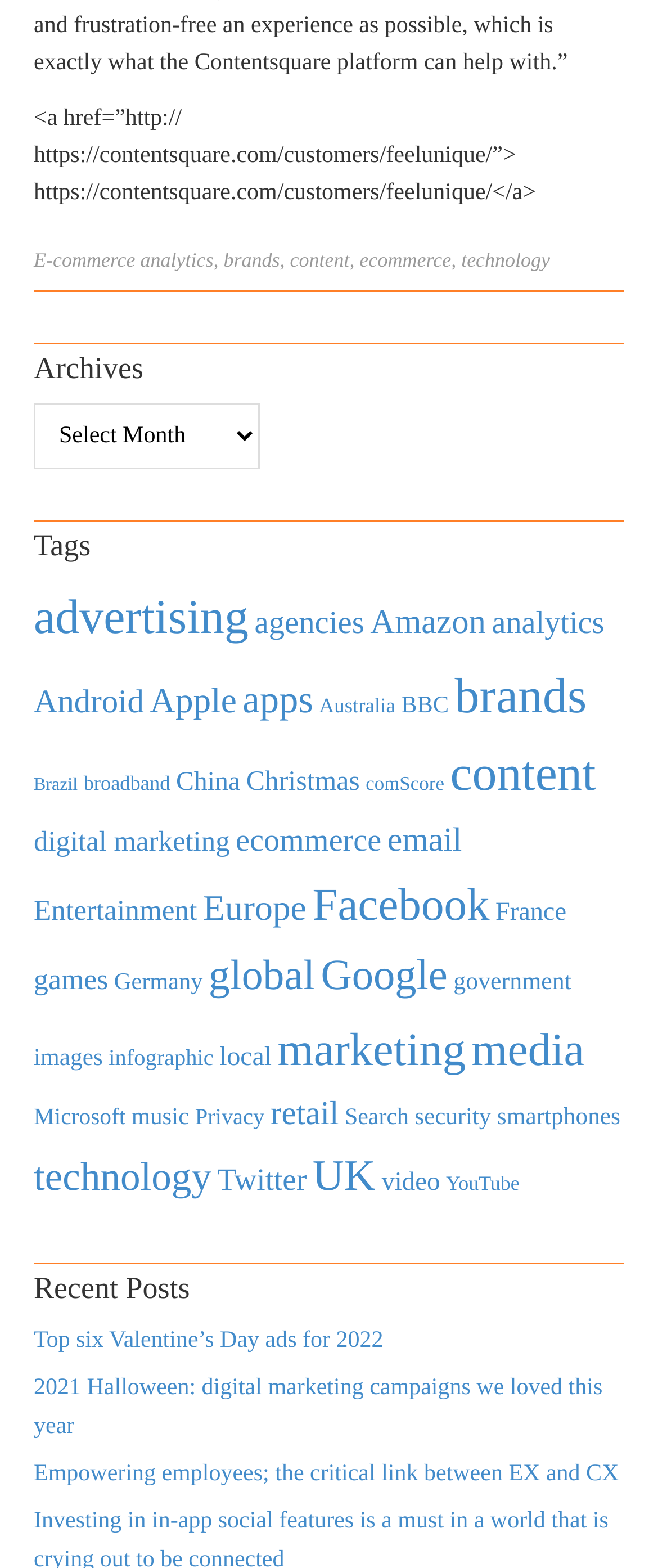Indicate the bounding box coordinates of the element that needs to be clicked to satisfy the following instruction: "Read the 'Empowering employees; the critical link between EX and CX' article". The coordinates should be four float numbers between 0 and 1, i.e., [left, top, right, bottom].

[0.051, 0.932, 0.941, 0.948]